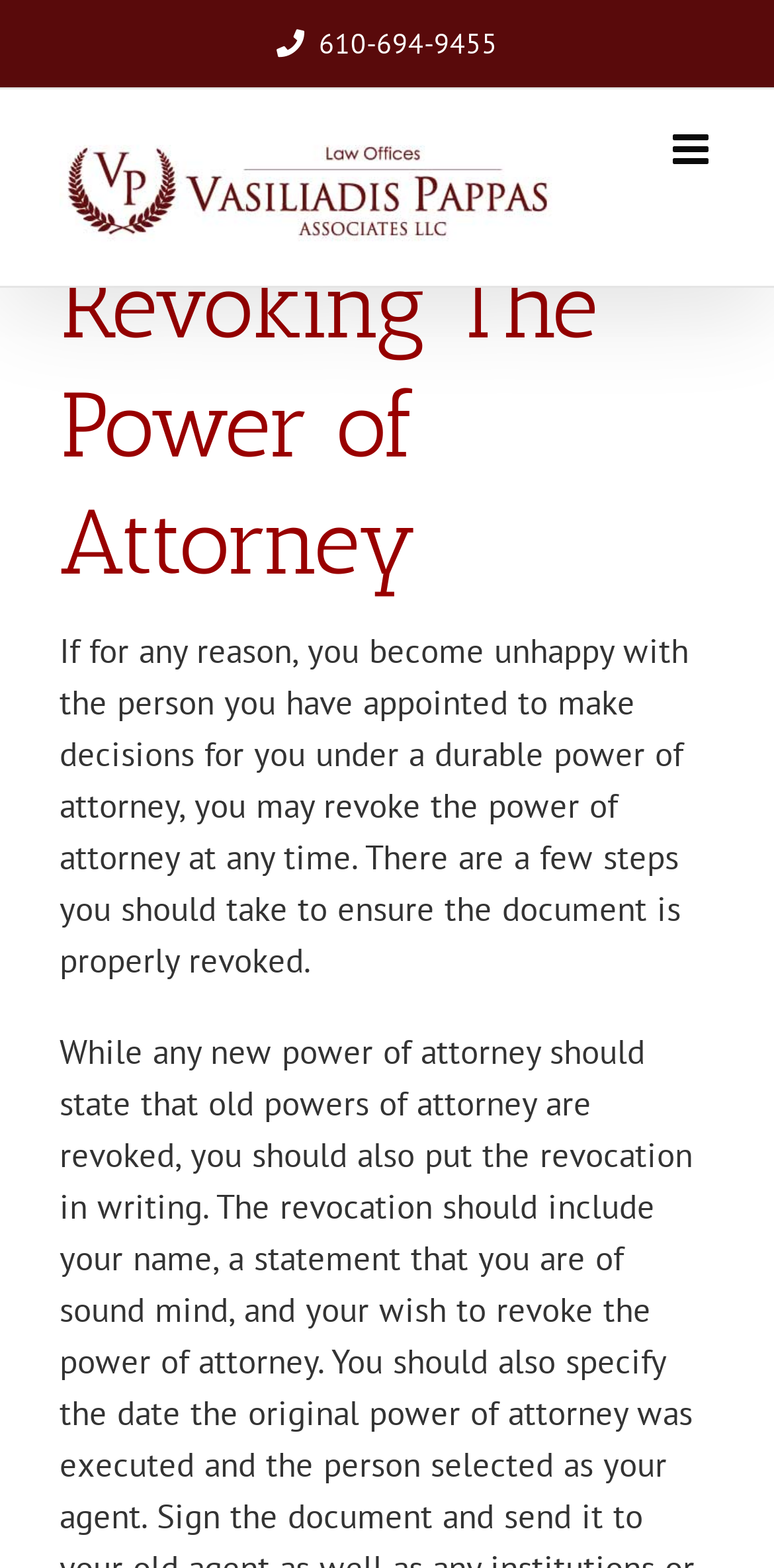What is the purpose of the toggle mobile menu?
Please provide a detailed and thorough answer to the question.

I inferred the purpose of the toggle mobile menu by looking at the link element with the text 'Toggle mobile menu' and its associated attribute 'expanded: False', which suggests that it can be used to expand or collapse the mobile menu.